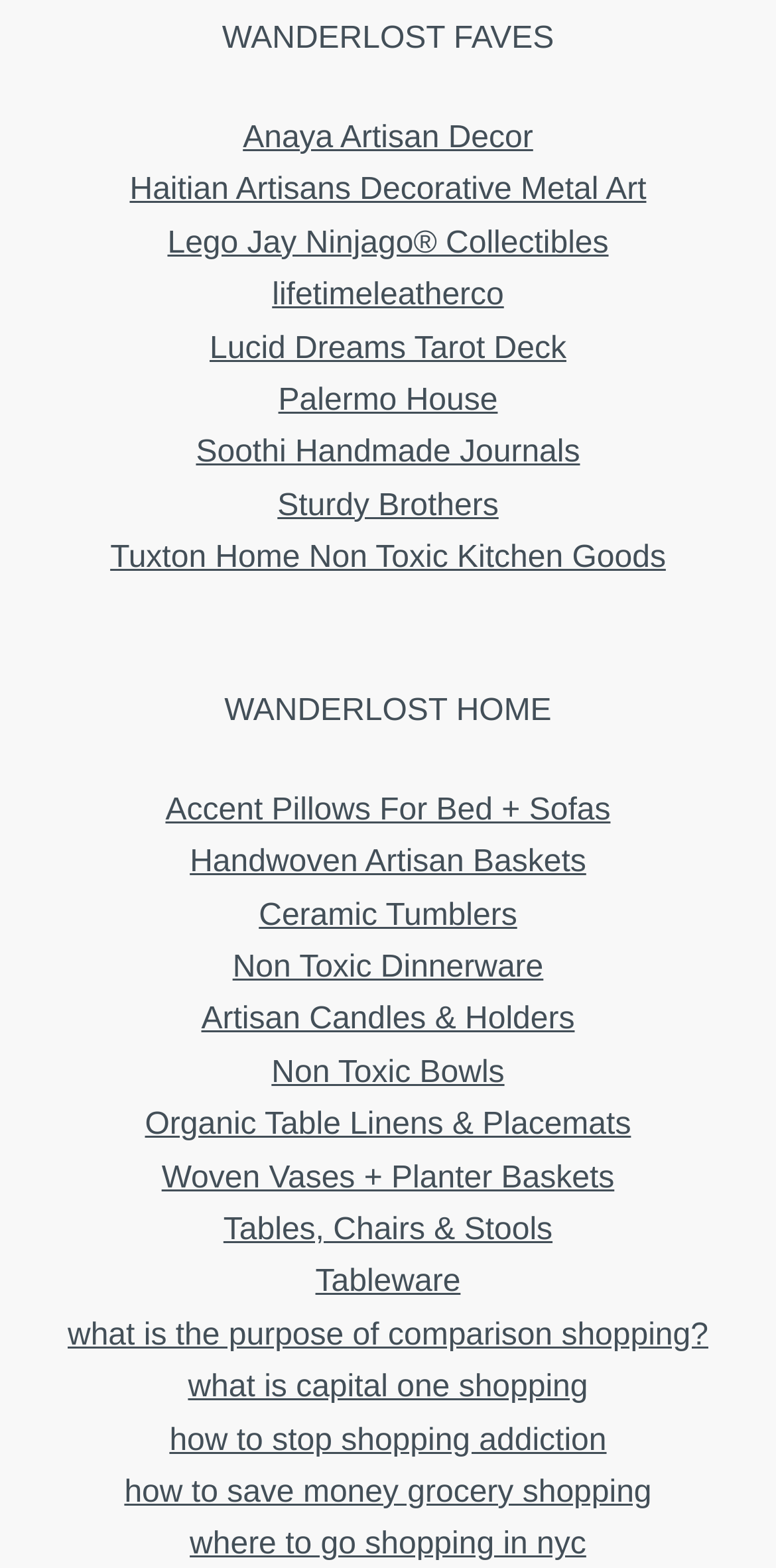Please determine the bounding box coordinates for the element that should be clicked to follow these instructions: "Click on Anaya Artisan Decor".

[0.313, 0.077, 0.687, 0.099]